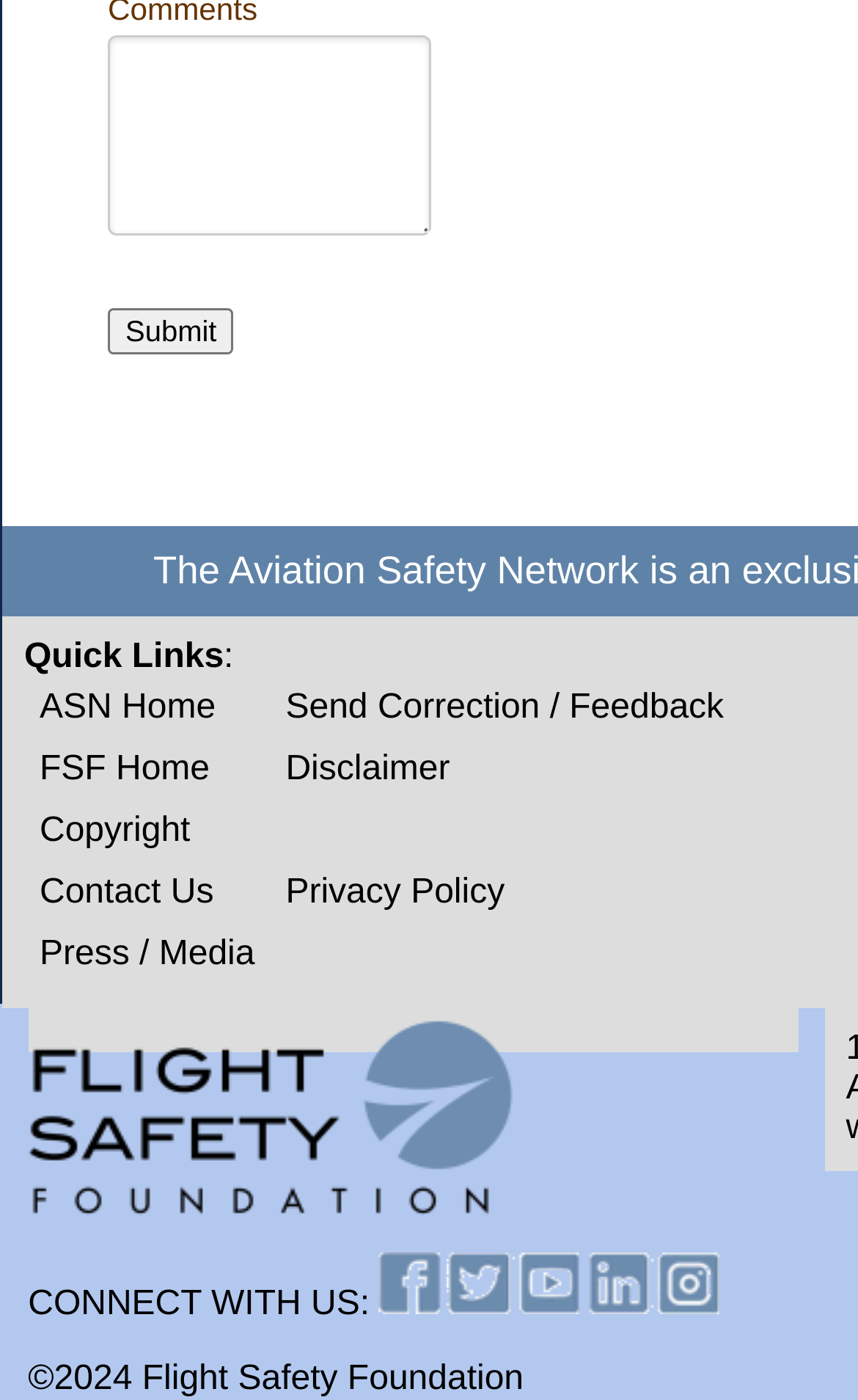Specify the bounding box coordinates of the area to click in order to follow the given instruction: "check Contact Us."

[0.046, 0.624, 0.249, 0.651]